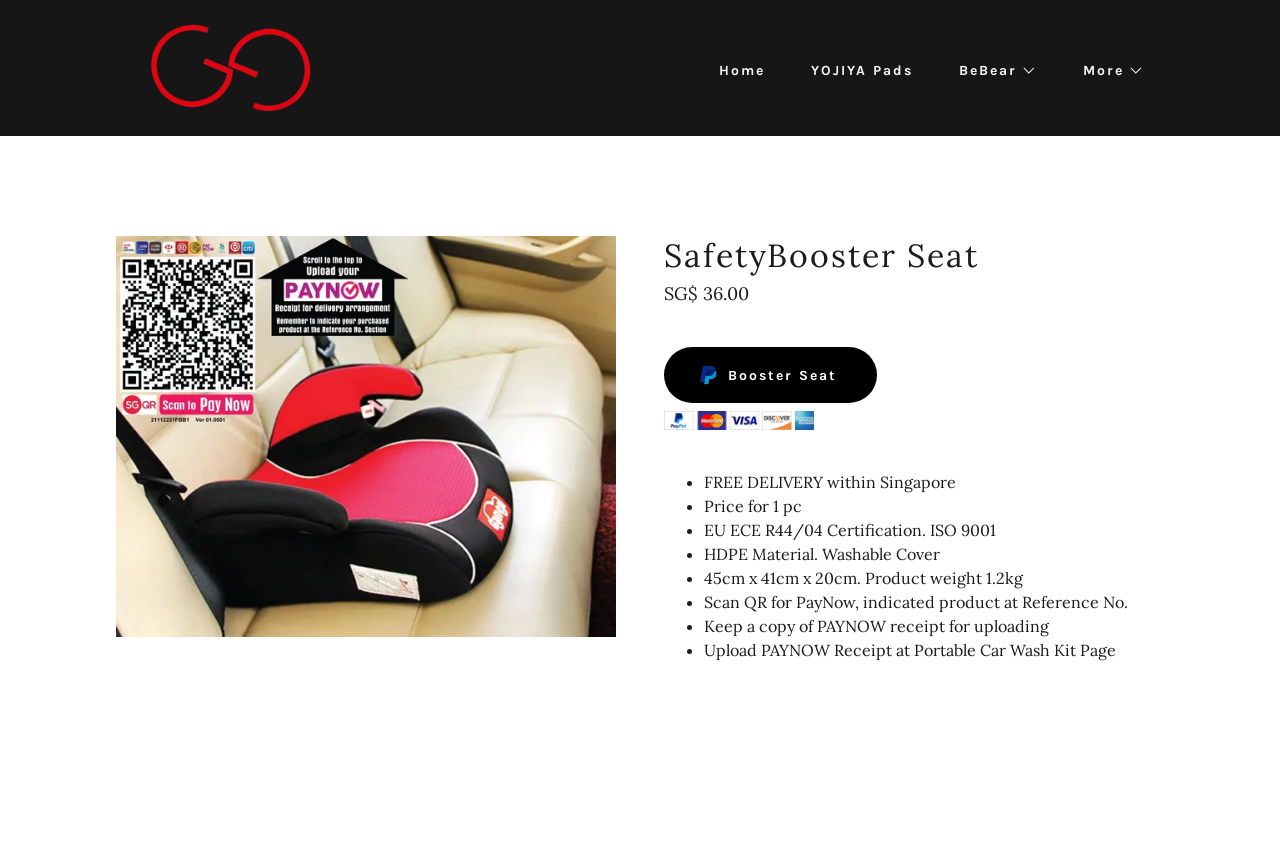What is the weight of the Safety Booster Seat?
Look at the image and answer the question using a single word or phrase.

1.2kg